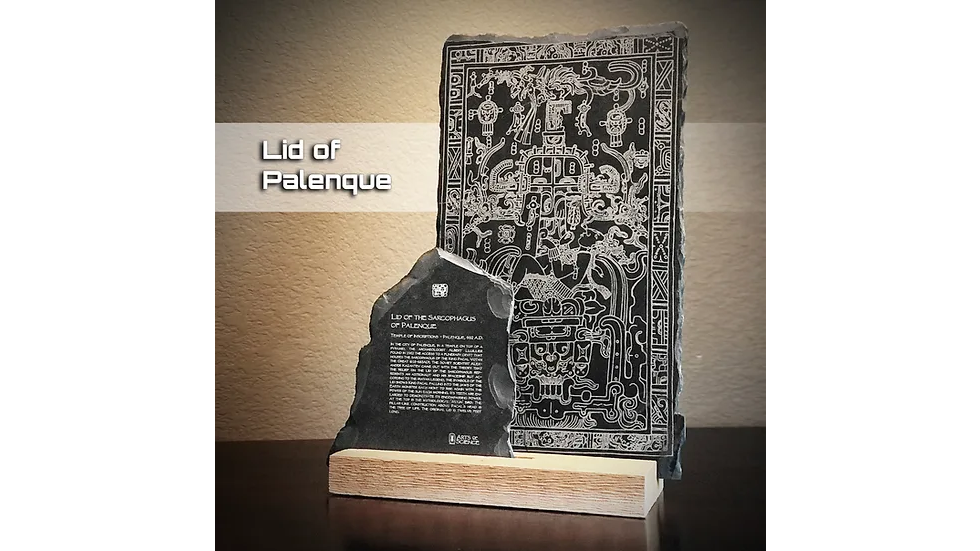Use a single word or phrase to answer this question: 
What is the name of the king associated with the tomb?

King Pacal